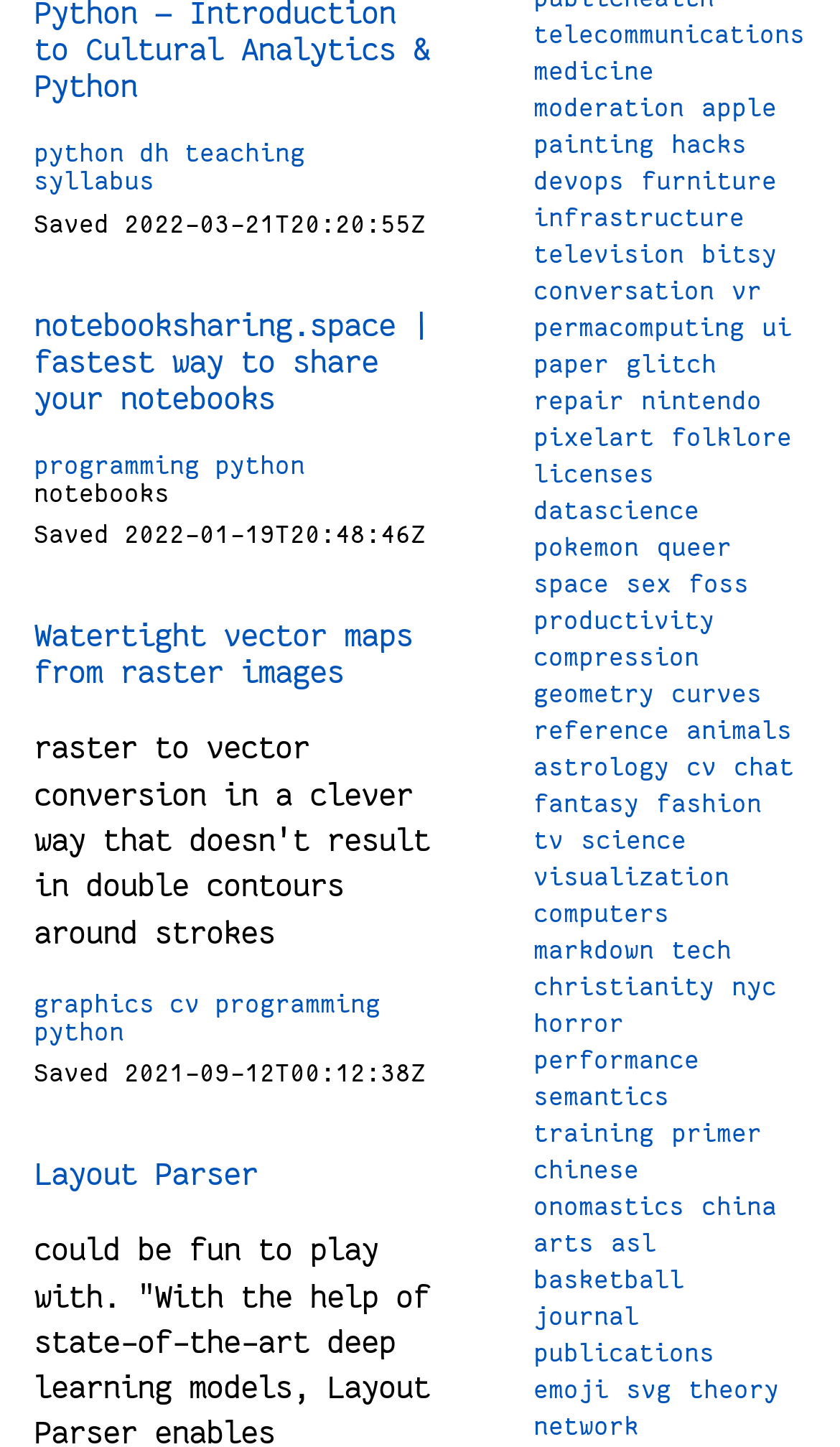Identify the bounding box coordinates of the element that should be clicked to fulfill this task: "check the saved time of 2022-03-21T20:20:55Z". The coordinates should be provided as four float numbers between 0 and 1, i.e., [left, top, right, bottom].

[0.041, 0.146, 0.508, 0.164]